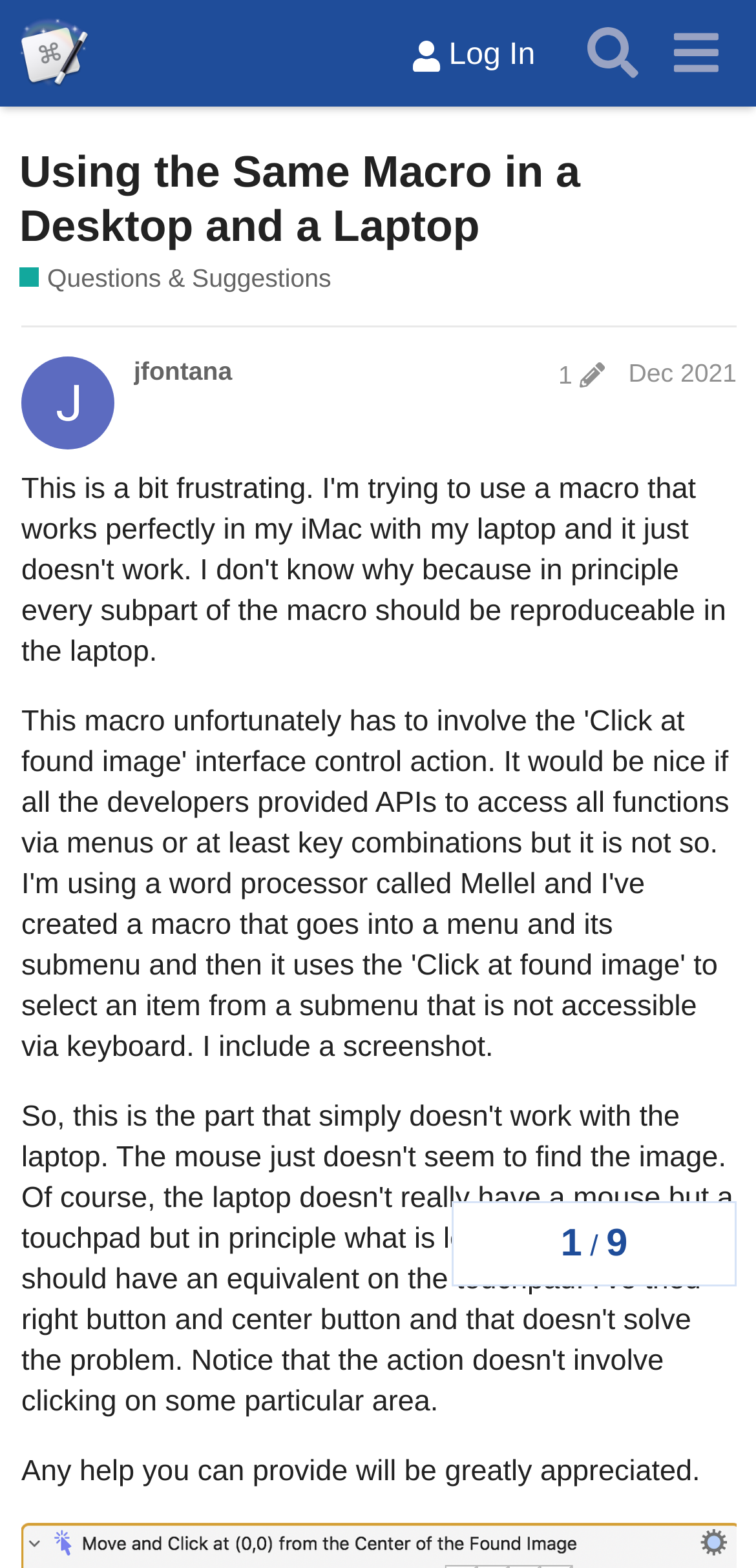Provide a thorough summary of the webpage.

This webpage appears to be a discussion forum post on the Keyboard Maestro Discourse platform. At the top, there is a header section with a link to the platform's homepage, accompanied by a small image, and two buttons: "Log In" and "Search". 

Below the header, there is a heading that reads "Using the Same Macro in a Desktop and a Laptop" which is a link, followed by a link to the "Questions & Suggestions" category with a brief description. 

The main content of the post is not explicitly stated, but it seems to be a question or inquiry about using a macro on both a desktop and laptop, as hinted by the meta description. 

On the right side of the page, there is a navigation section showing the topic progress, with headings indicating the number of posts (1 and 9) and a separator line. 

Further down, there is a section with information about the post's author, jfontana, including a link to their profile, a button to view post edit history, and the date of the post (December 2021). 

Finally, at the bottom of the page, there is a static text that reads "Any help you can provide will be greatly appreciated."